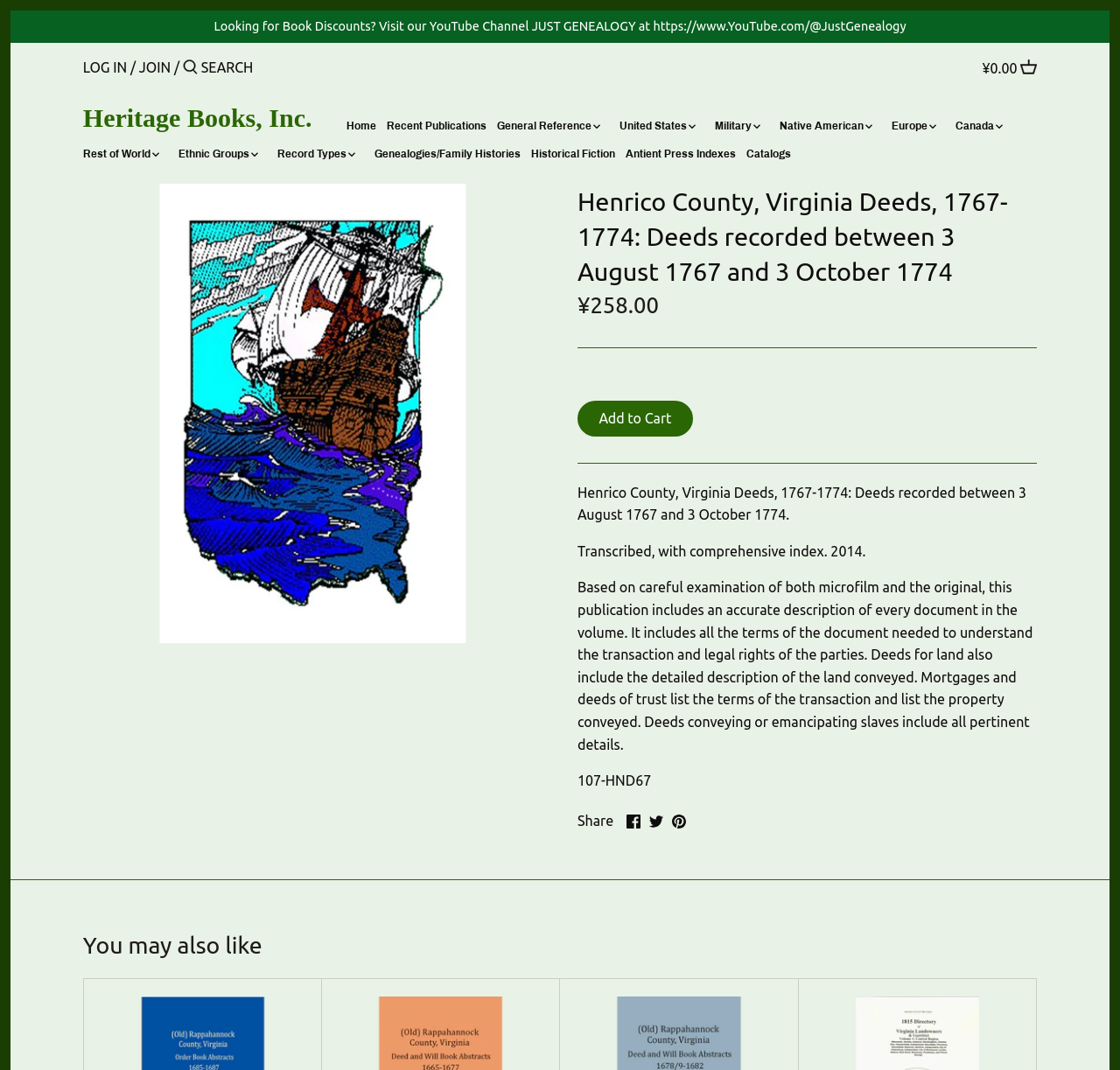Specify the bounding box coordinates of the area to click in order to follow the given instruction: "log in."

[0.074, 0.055, 0.113, 0.07]